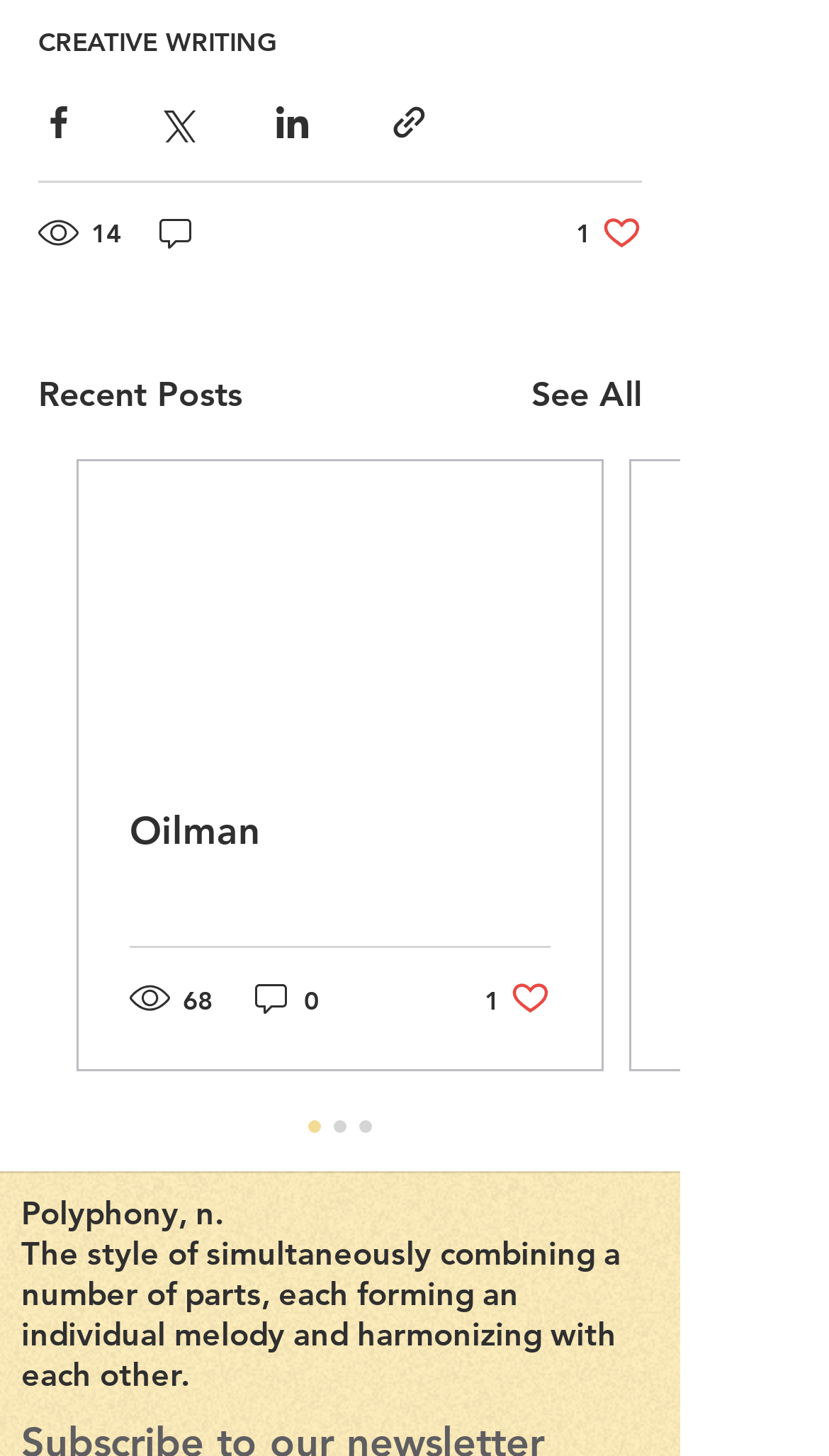Respond to the question below with a single word or phrase: What is the topic of the first link?

CREATIVE WRITING